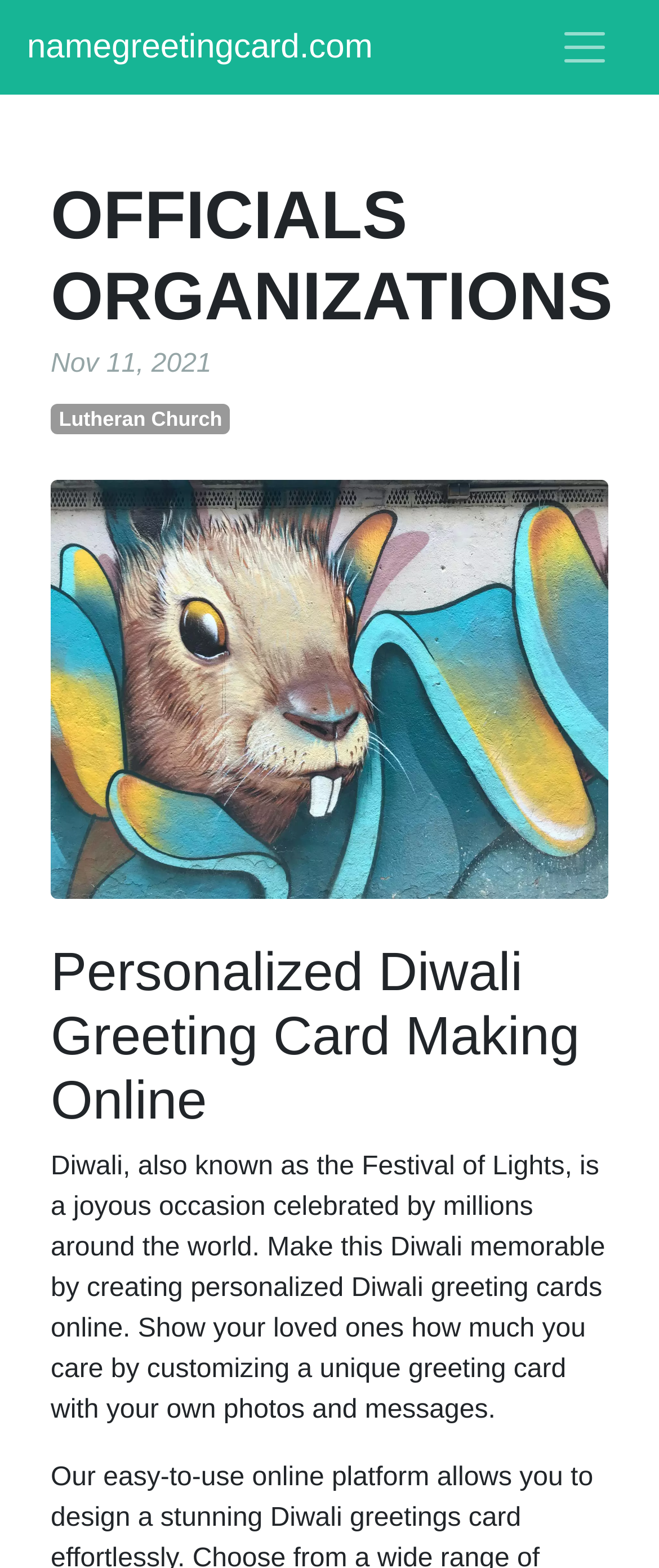What is the position of the image on the webpage?
Look at the image and provide a detailed response to the question.

I determined the position of the image by comparing the y1 and y2 coordinates of the image element with the bounding box coordinates [0.077, 0.306, 0.923, 0.573] and the HeaderAsNonLandmark element. The image is located below the header.